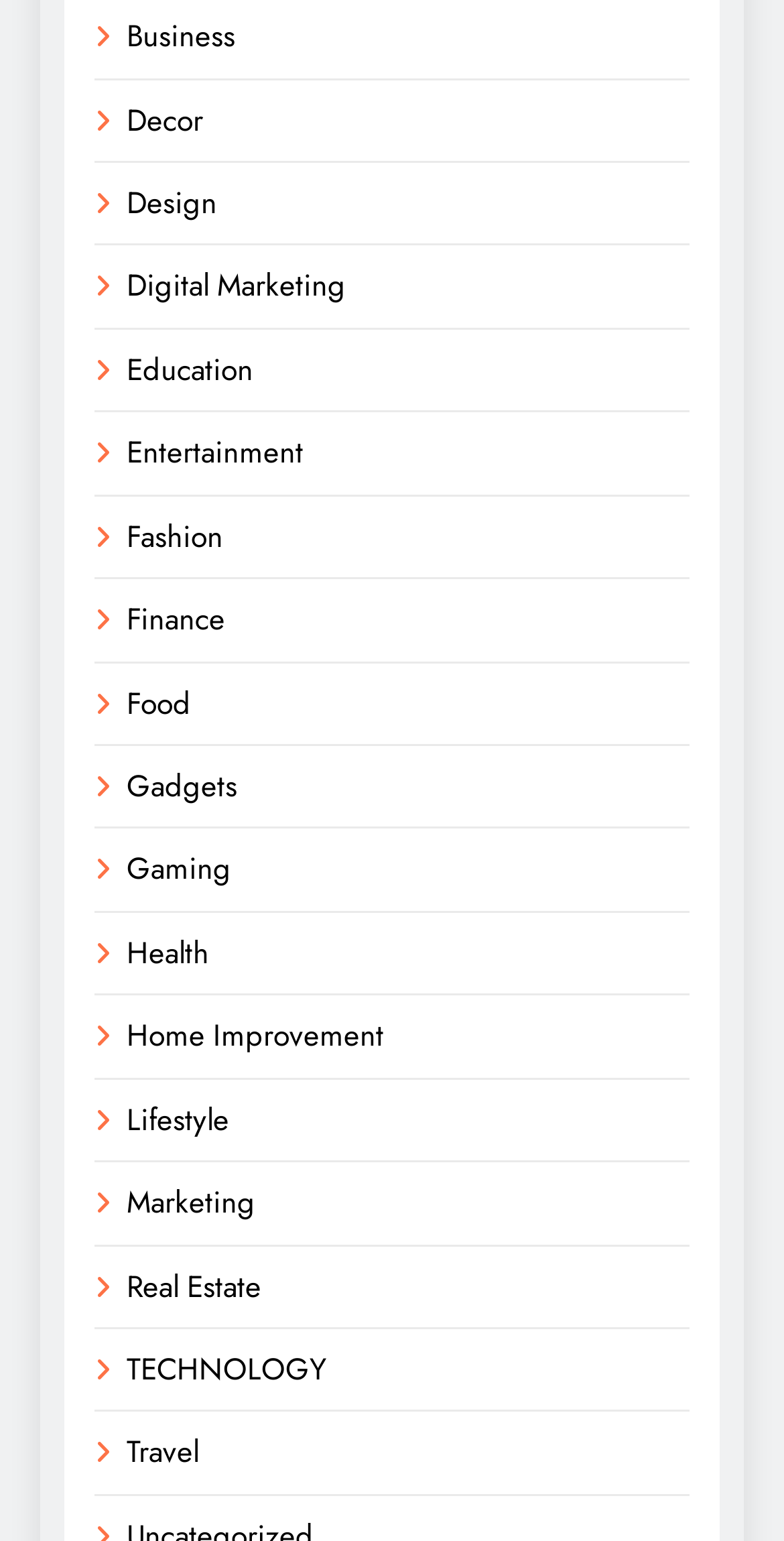Based on the image, please elaborate on the answer to the following question:
What is the last category listed?

I looked at the list of links and found that the last category listed is Travel, which is located at the bottom of the list.